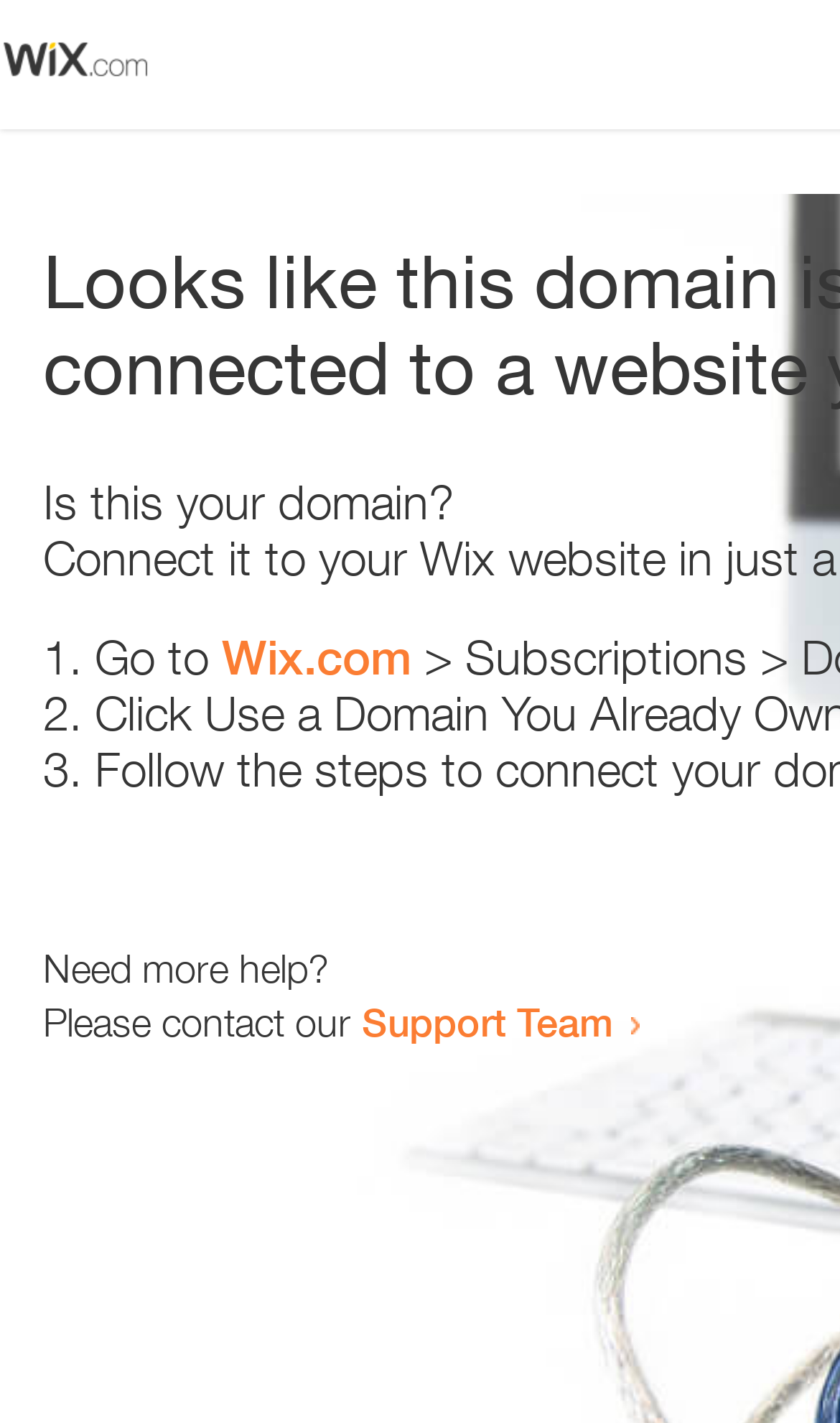Given the element description, predict the bounding box coordinates in the format (top-left x, top-left y, bottom-right x, bottom-right y), using floating point numbers between 0 and 1: Support Team

[0.431, 0.701, 0.731, 0.734]